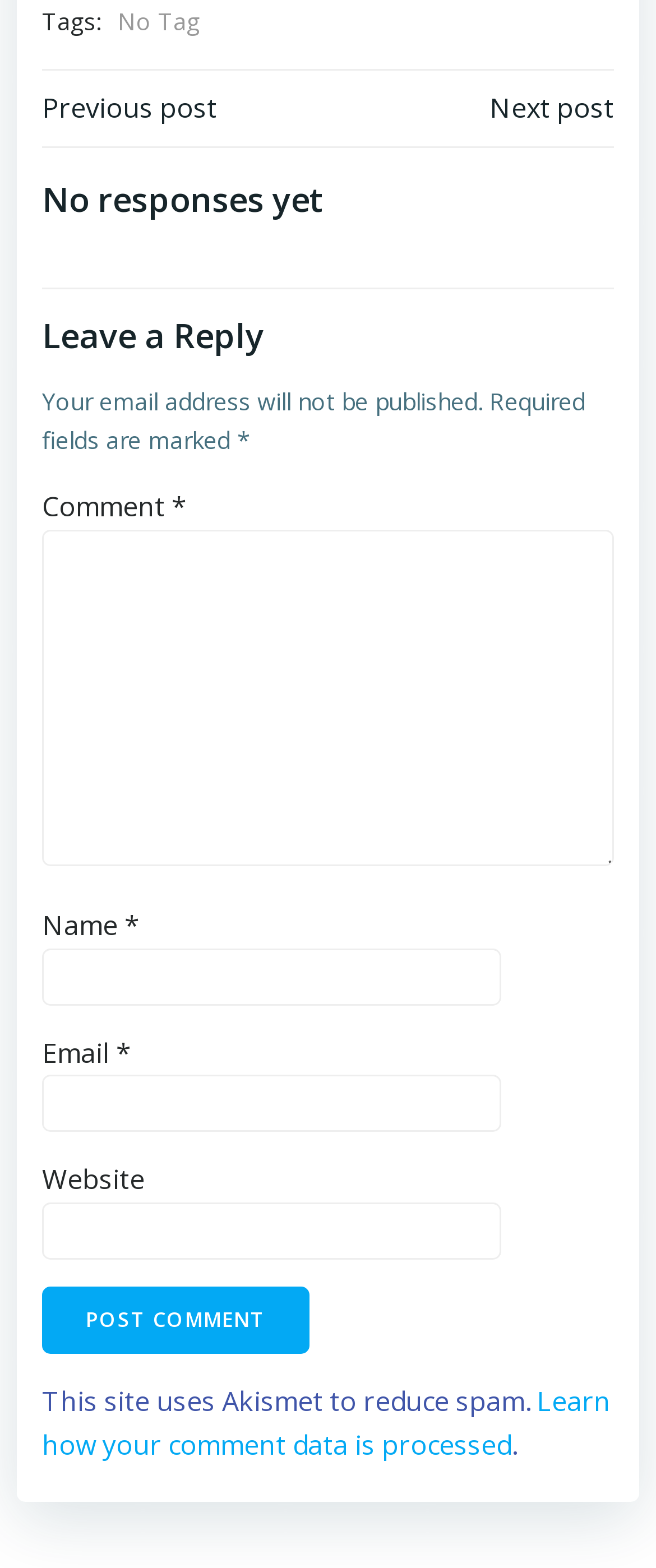Please use the details from the image to answer the following question comprehensively:
What is the purpose of the 'Post Comment' button?

The 'Post Comment' button is located at the bottom of the comment form, and its purpose is to submit the comment after filling in the required fields such as name, email, and comment. This button is a call-to-action that allows users to post their comments on the webpage.